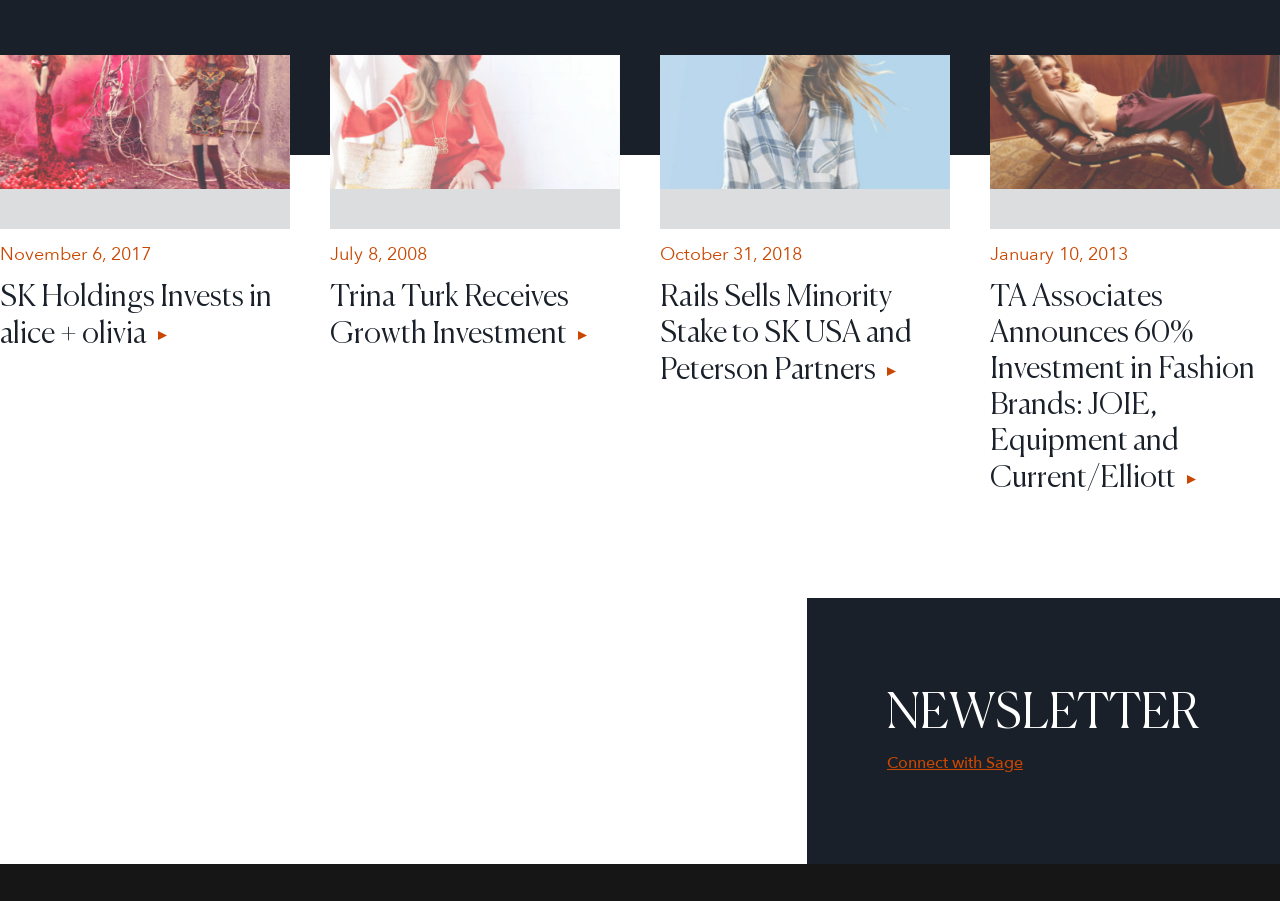Locate the bounding box of the UI element described in the following text: "Trina Turk Receives Growth Investment".

[0.258, 0.306, 0.448, 0.39]